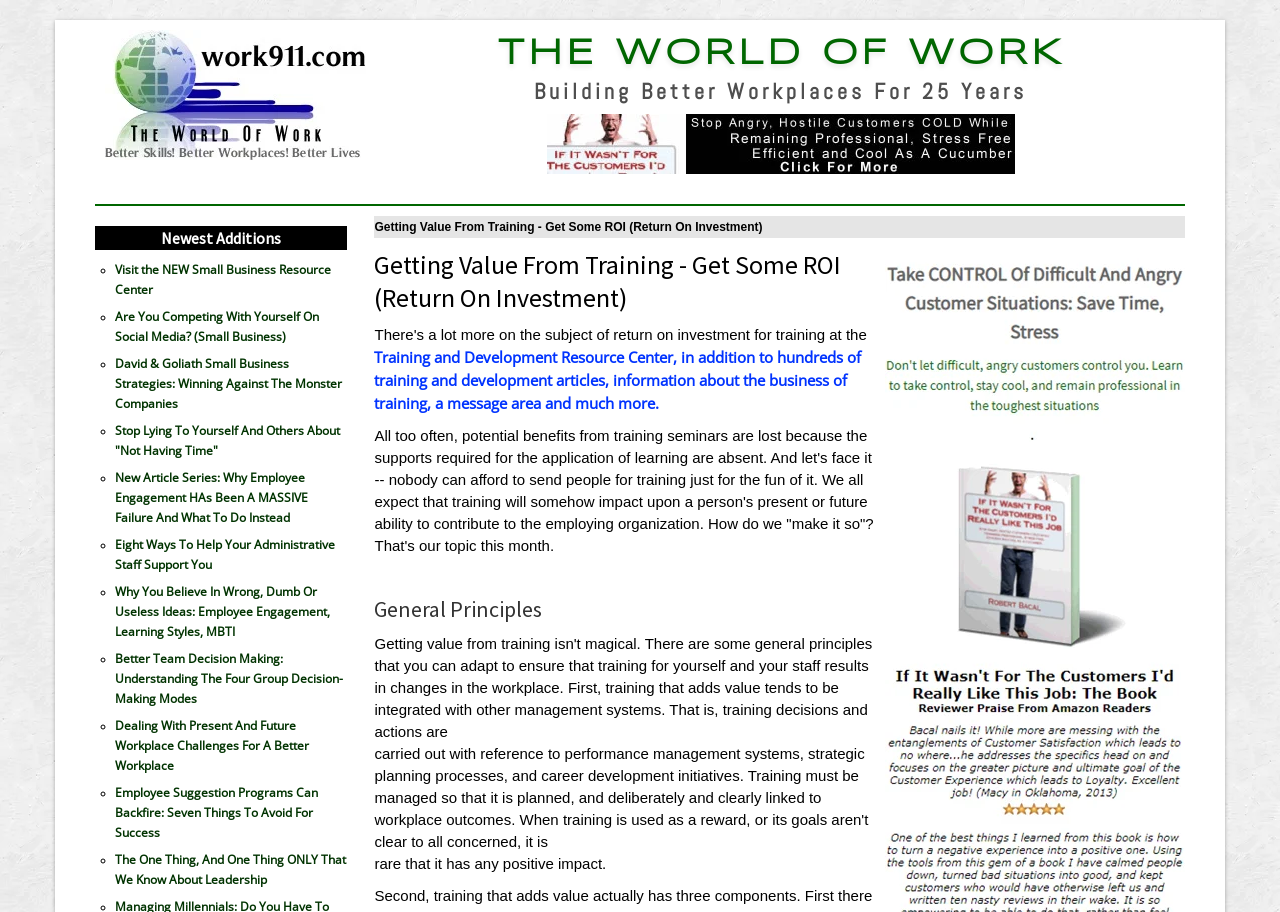Could you determine the bounding box coordinates of the clickable element to complete the instruction: "view Lords: 5 July 2006 page"? Provide the coordinates as four float numbers between 0 and 1, i.e., [left, top, right, bottom].

None